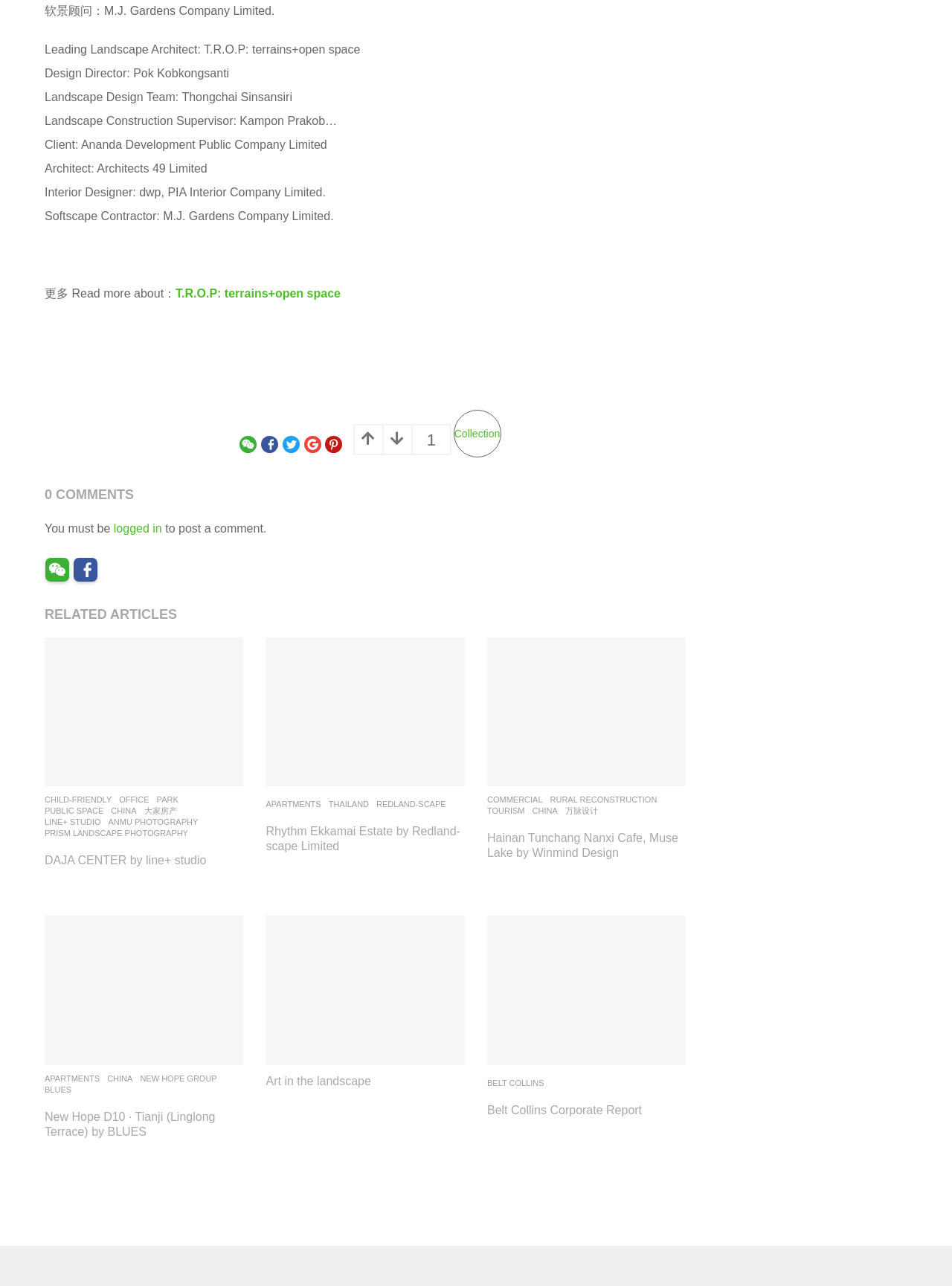Give a one-word or short phrase answer to the question: 
What is the name of the landscape architect?

Pok Kobkongsanti